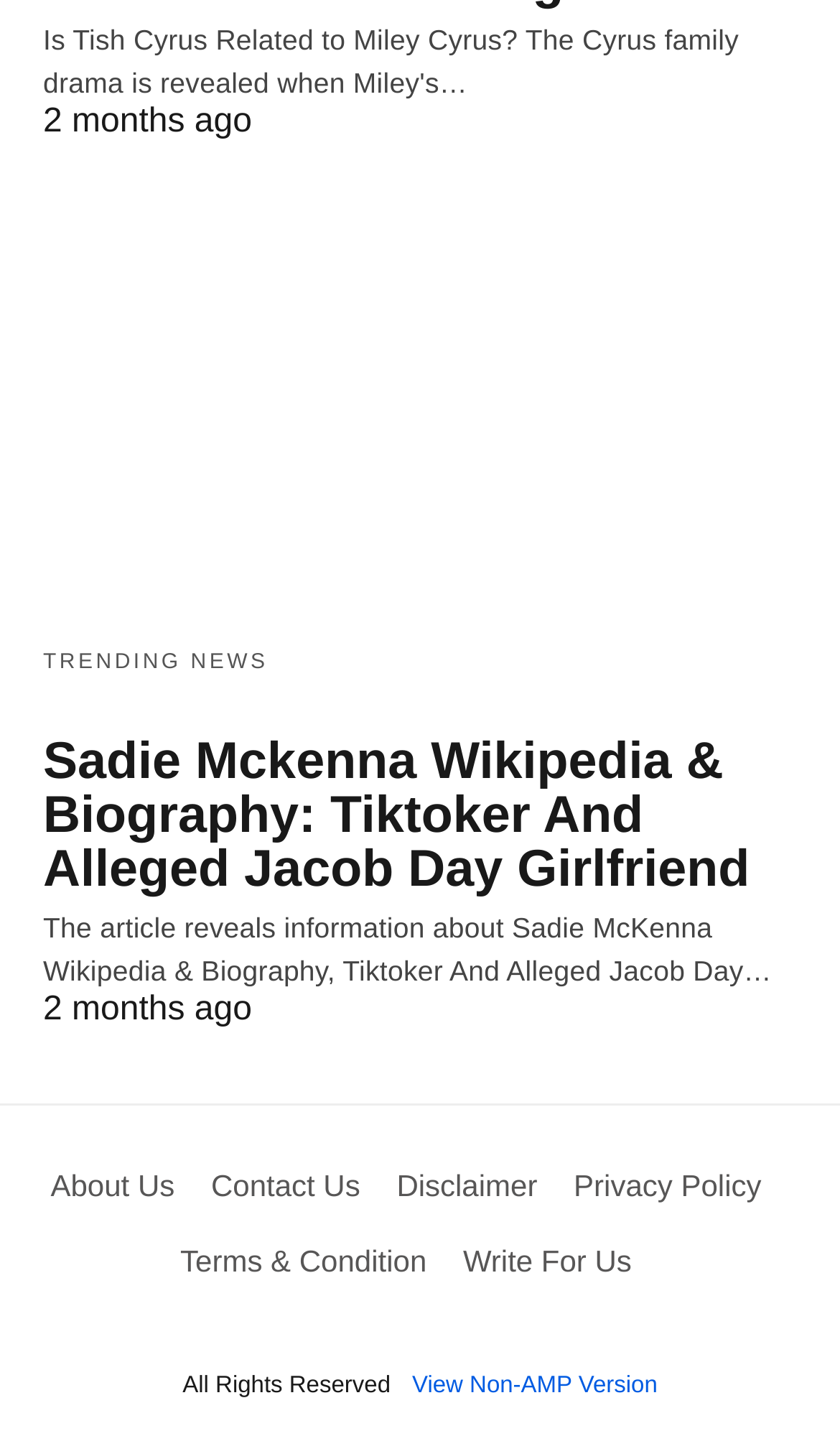What are the available sections on the webpage?
Using the image as a reference, answer with just one word or a short phrase.

About Us, Contact Us, etc.